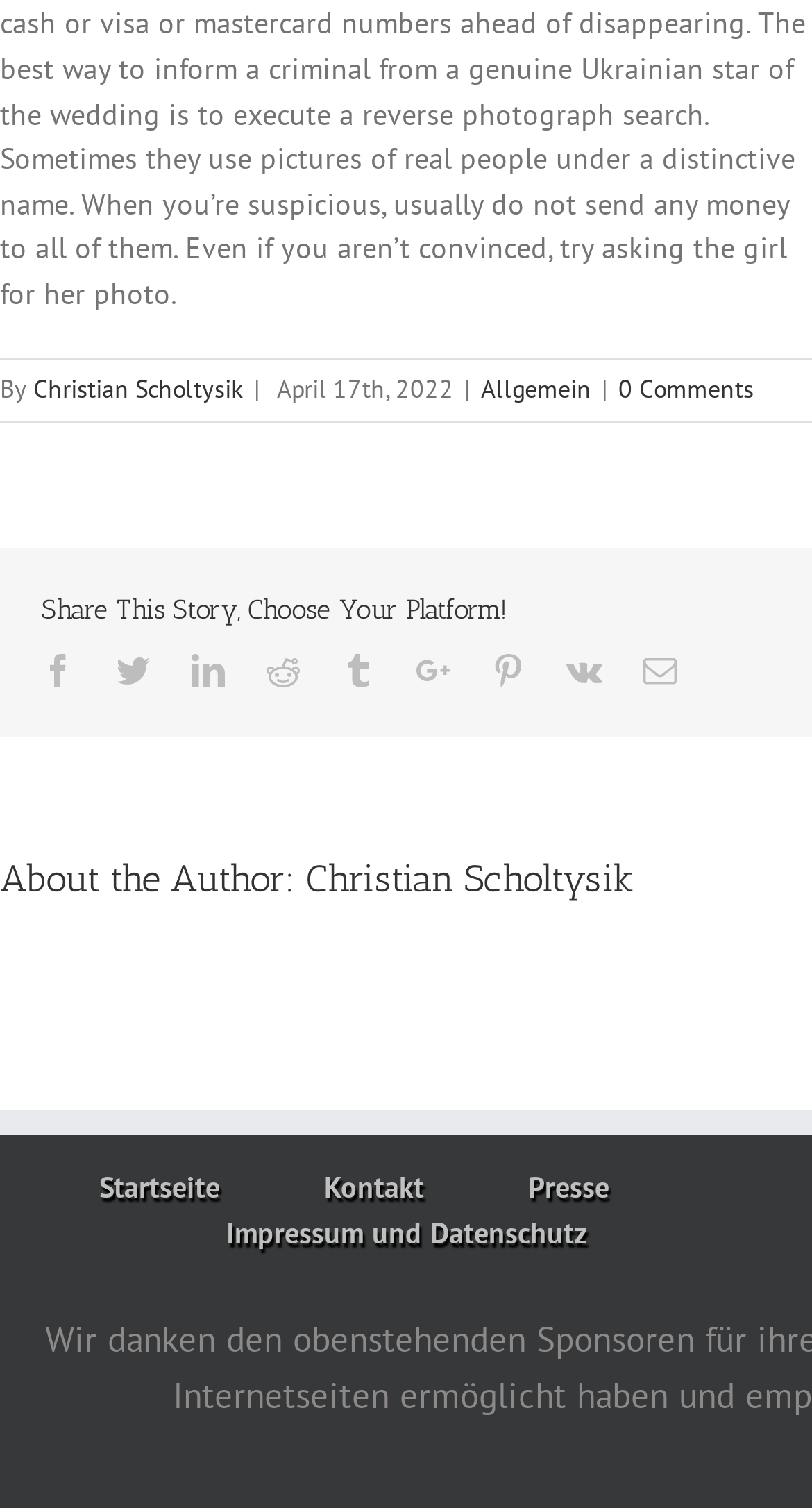How many comments does this article have?
Give a thorough and detailed response to the question.

The webpage indicates that there are '0 Comments' on this article, as shown in the top section next to the author's name and date.